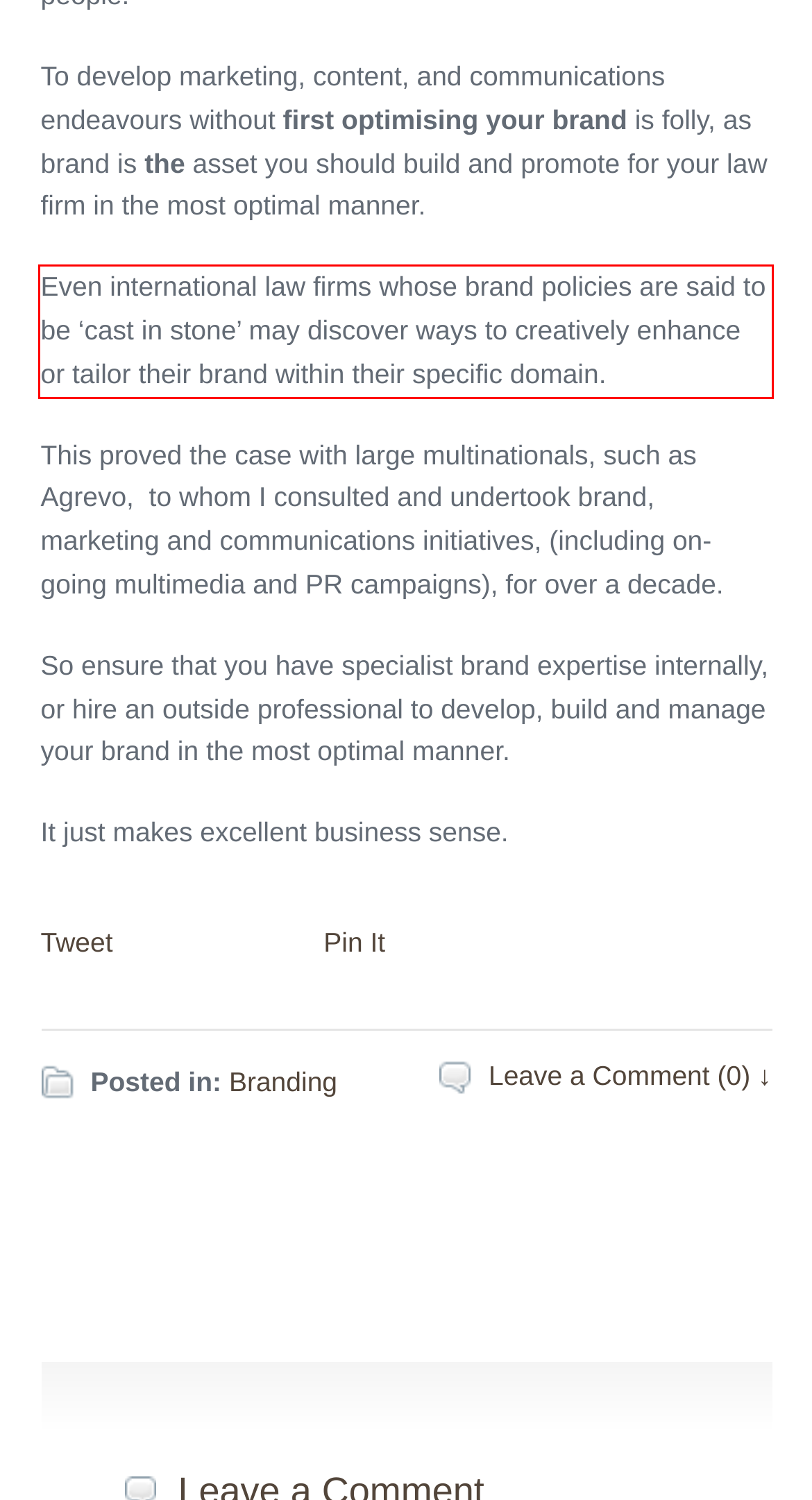You have a screenshot of a webpage where a UI element is enclosed in a red rectangle. Perform OCR to capture the text inside this red rectangle.

Even international law firms whose brand policies are said to be ‘cast in stone’ may discover ways to creatively enhance or tailor their brand within their specific domain.